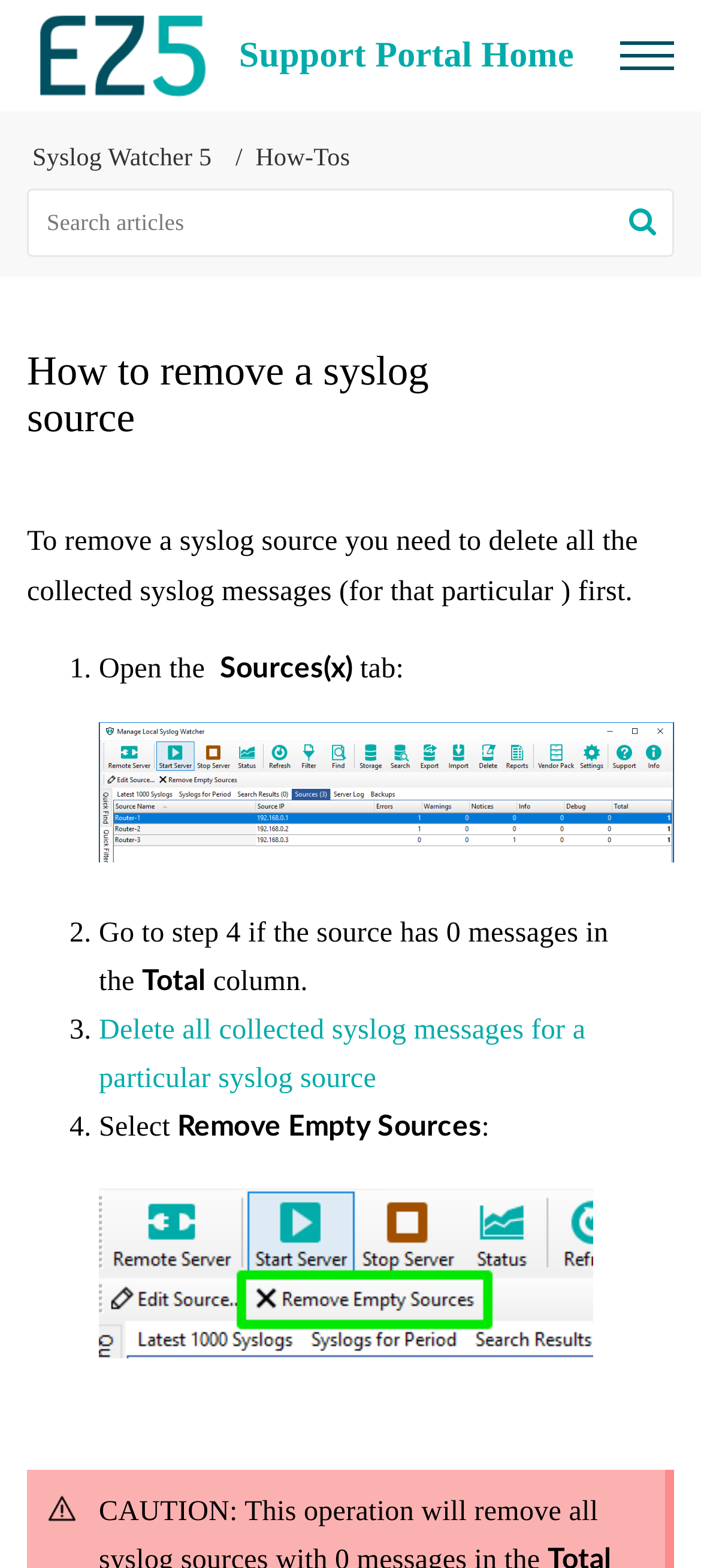Please analyze the image and provide a thorough answer to the question:
What is the minimum number of messages required to delete a syslog source?

According to the webpage, if the source has 0 messages in the Total column, the user can proceed to step 4 to remove the syslog source. This implies that the minimum number of messages required to delete a syslog source is 0.